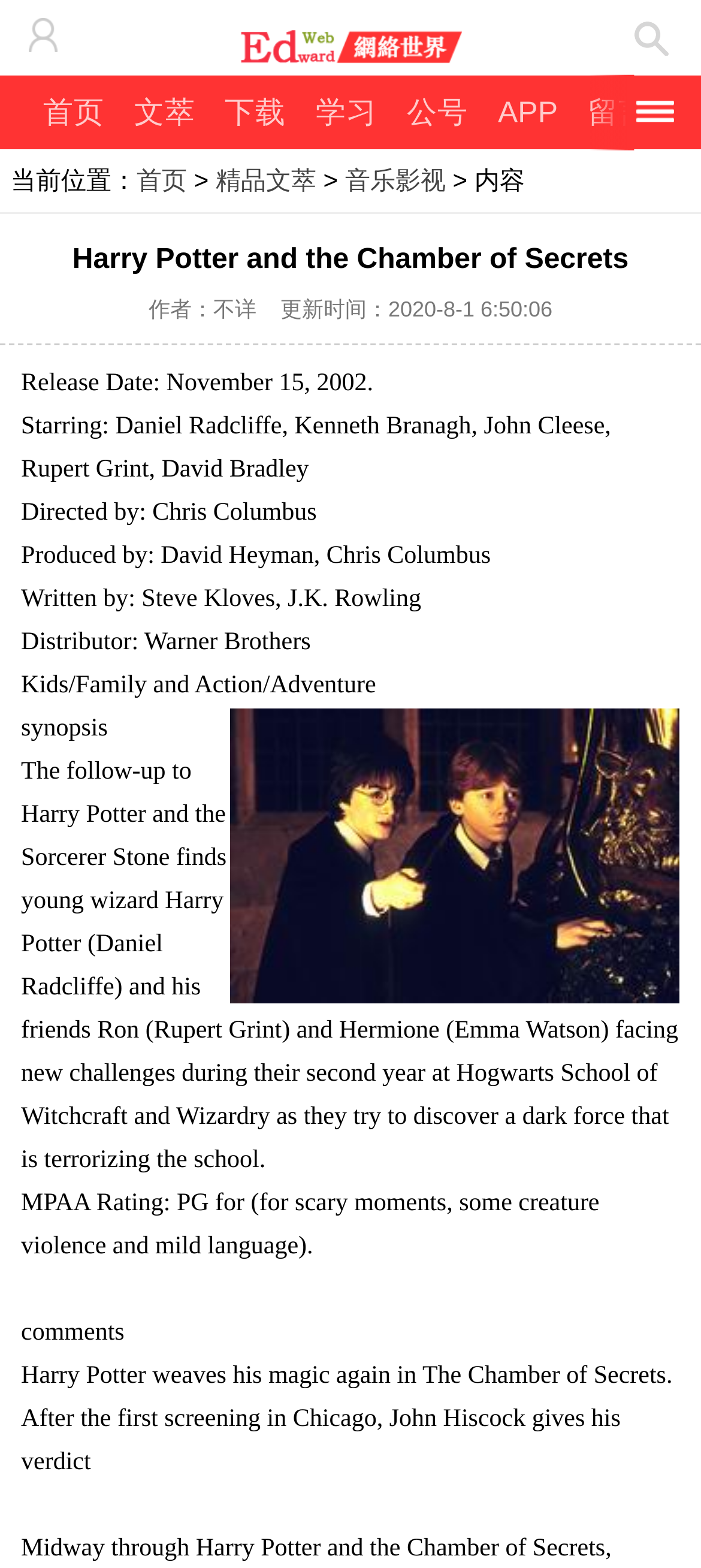Please find and report the bounding box coordinates of the element to click in order to perform the following action: "go to homepage". The coordinates should be expressed as four float numbers between 0 and 1, in the format [left, top, right, bottom].

[0.061, 0.06, 0.148, 0.082]